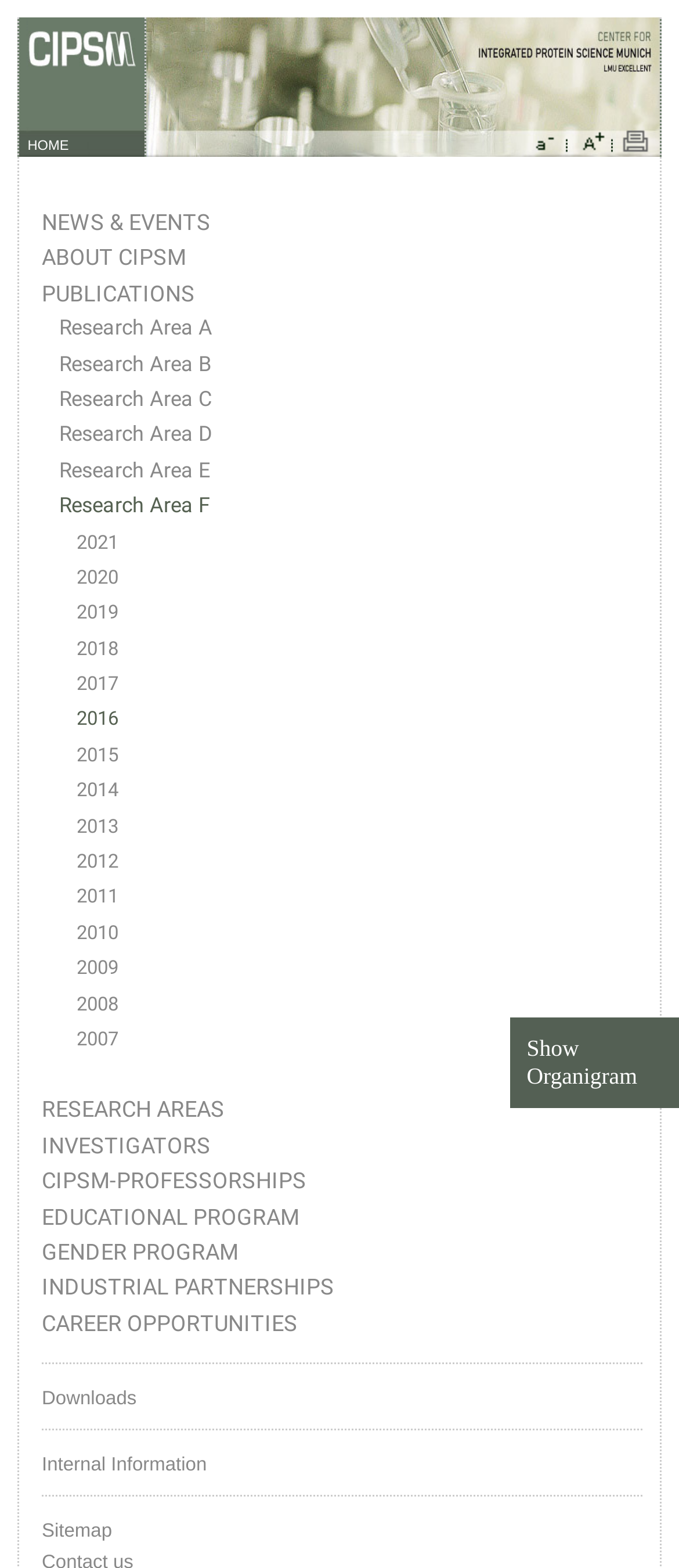Show the bounding box coordinates of the region that should be clicked to follow the instruction: "Change the font size to Big Font Size."

[0.836, 0.09, 0.9, 0.102]